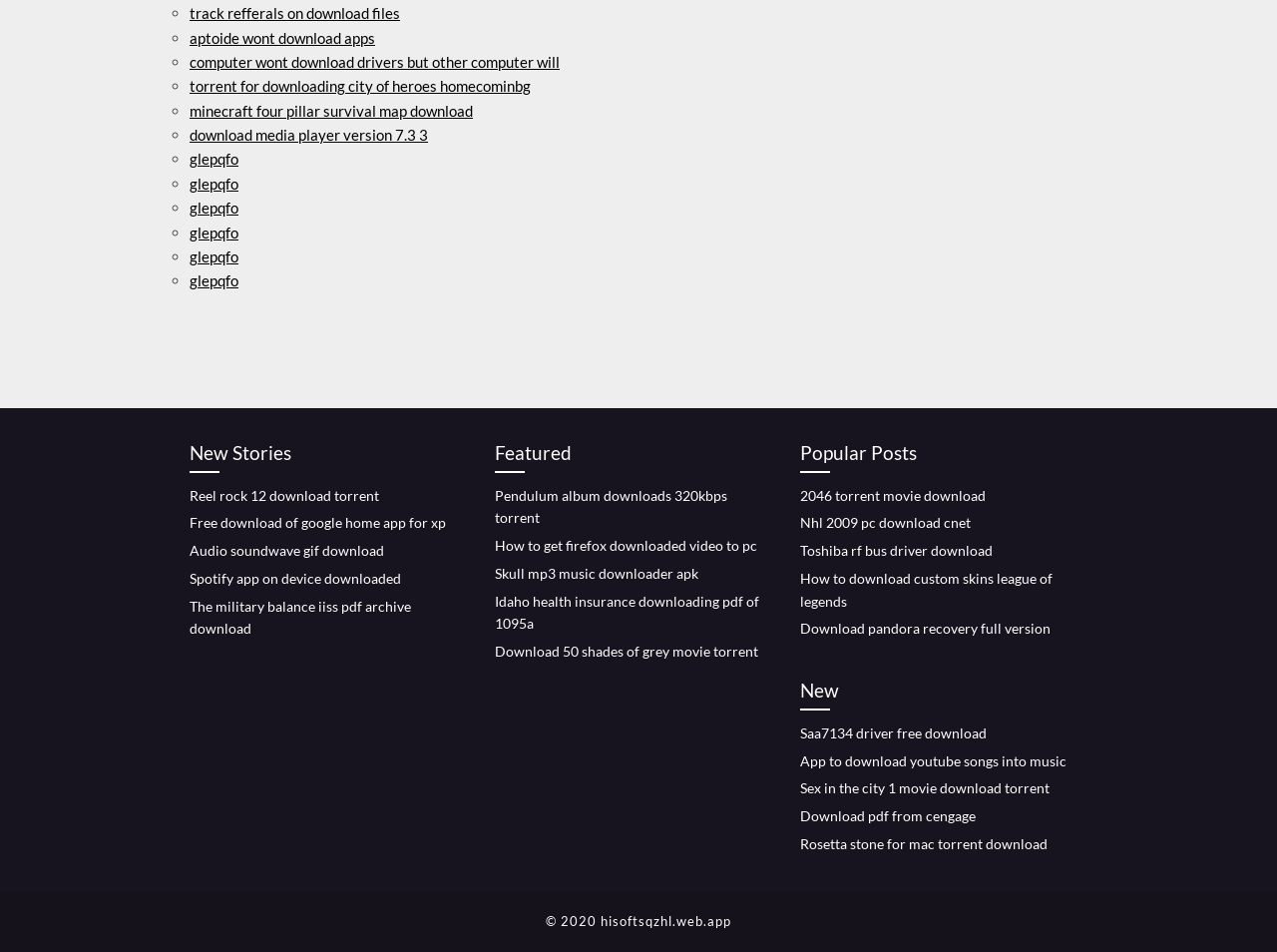Please identify the bounding box coordinates of the element I need to click to follow this instruction: "Click on 'Saa7134 driver free download'".

[0.627, 0.761, 0.773, 0.779]